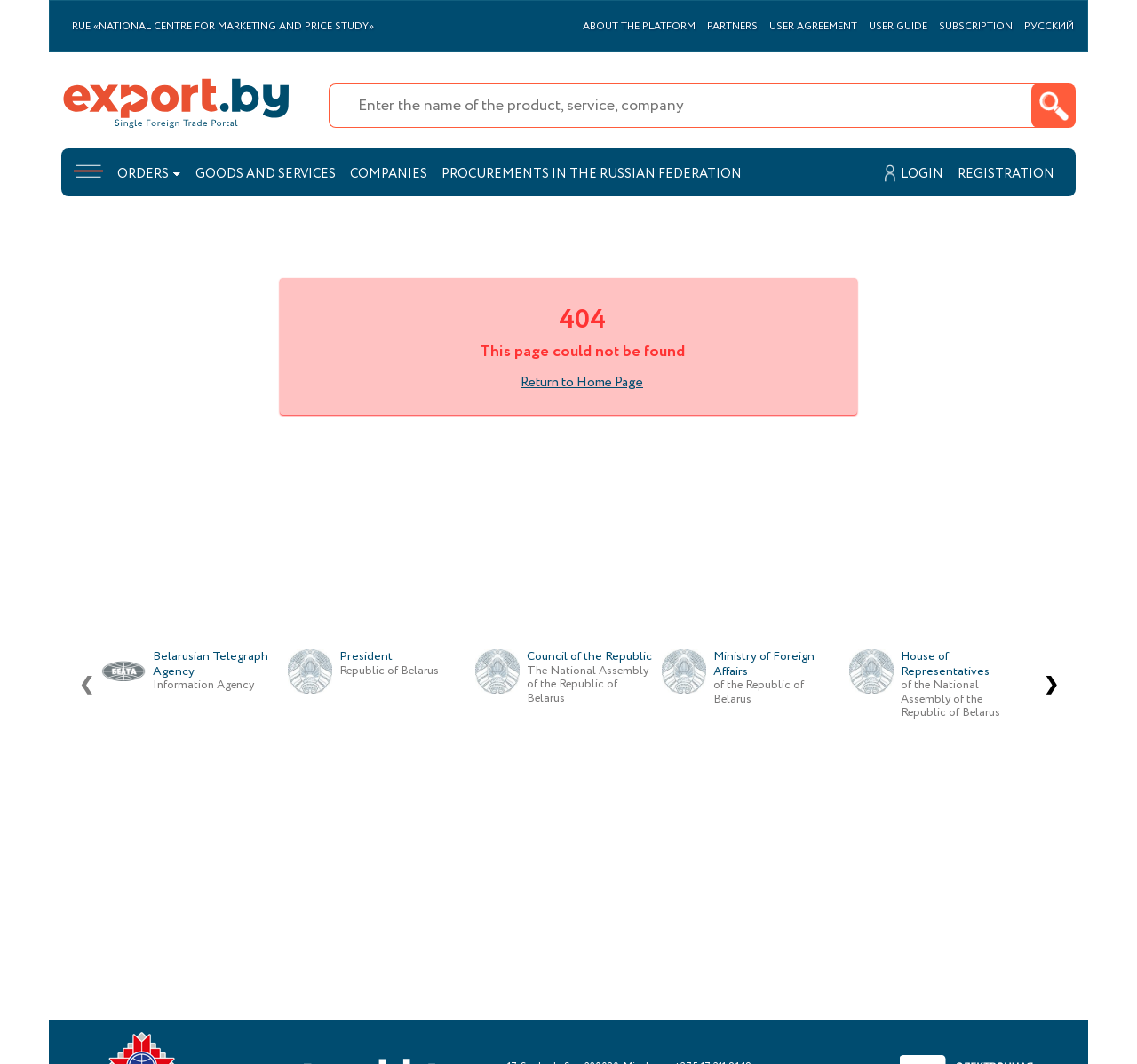Pinpoint the bounding box coordinates of the clickable area needed to execute the instruction: "Search for a product or service". The coordinates should be specified as four float numbers between 0 and 1, i.e., [left, top, right, bottom].

[0.289, 0.078, 0.918, 0.12]